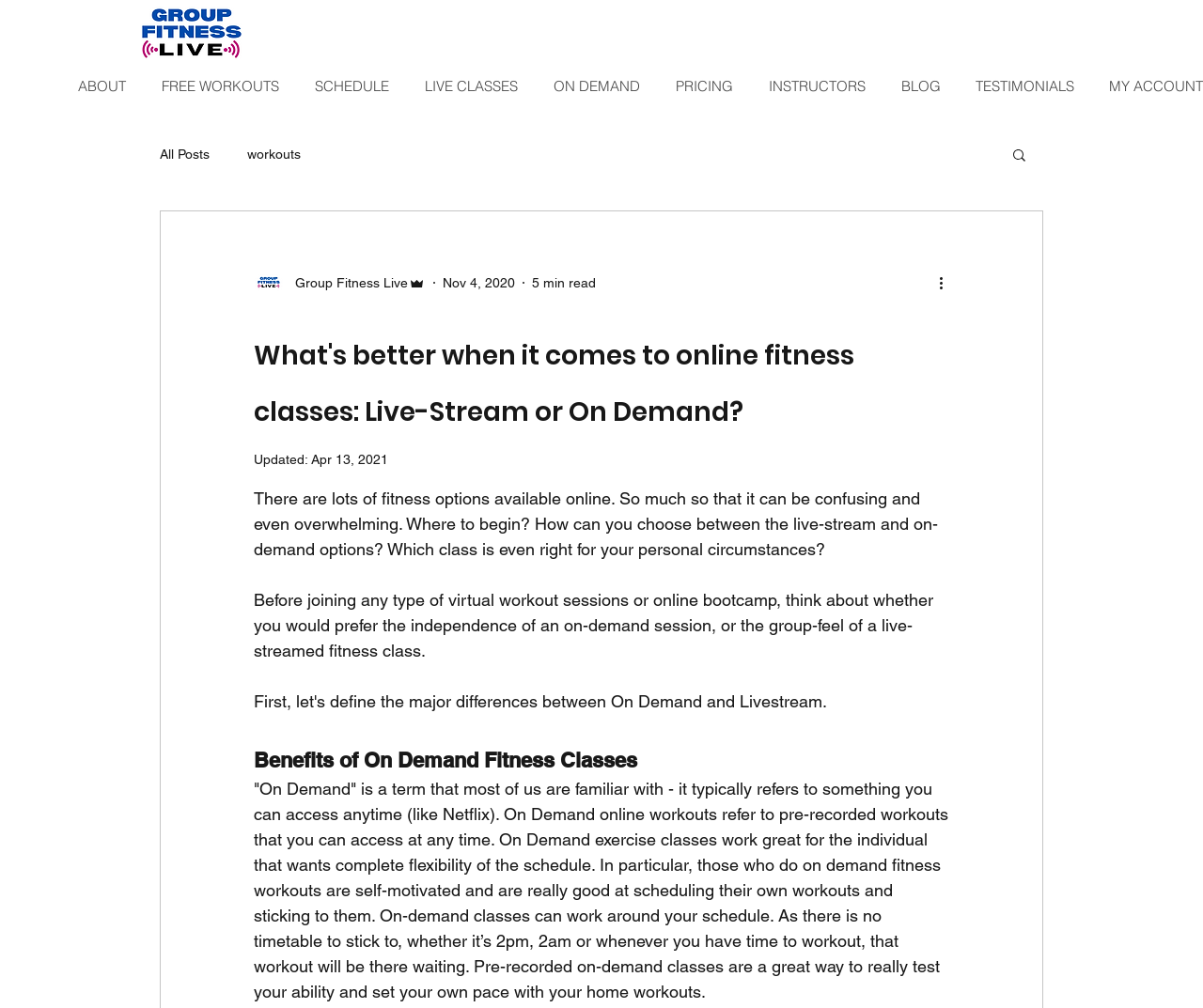Use a single word or phrase to answer the following:
What type of fitness classes are discussed in the article?

Live-Stream and On Demand